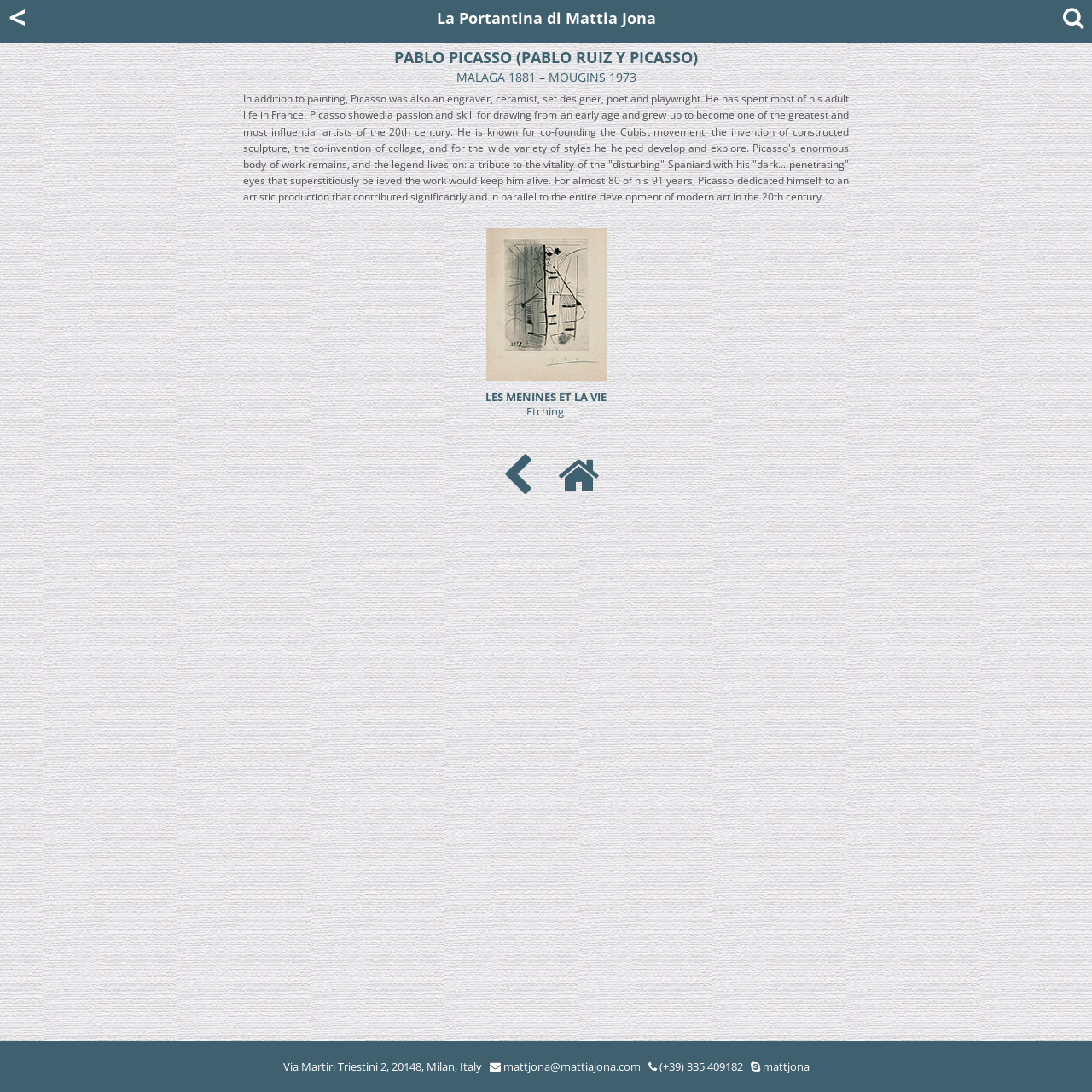What is the profession of Mattia Jona?
Please ensure your answer is as detailed and informative as possible.

I inferred this answer by looking at the Root Element 'Mattia Jona' and the overall structure of the webpage which suggests that Mattia Jona is an artist, possibly a painter or sculptor.